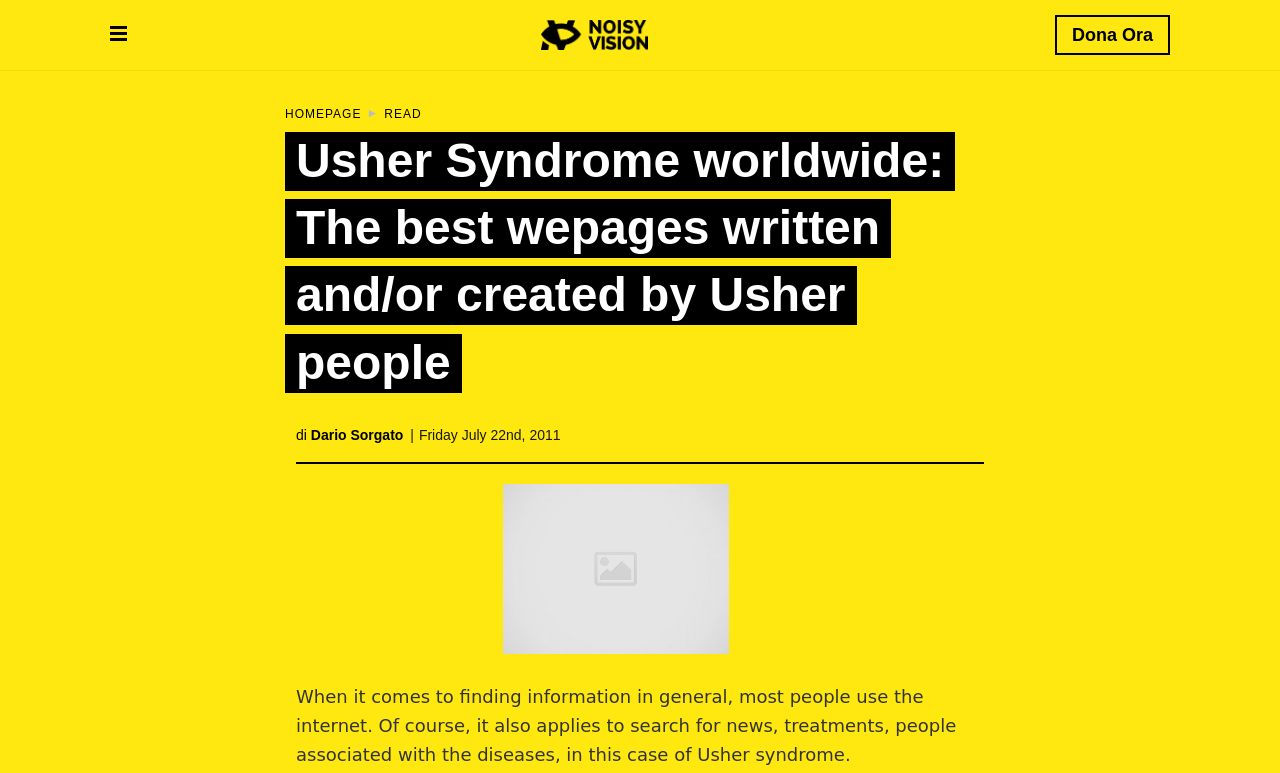From the image, can you give a detailed response to the question below:
Who is the author of the webpage?

The author of the webpage can be found in the link element that says 'Dario Sorgato', which is located in the middle of the webpage.